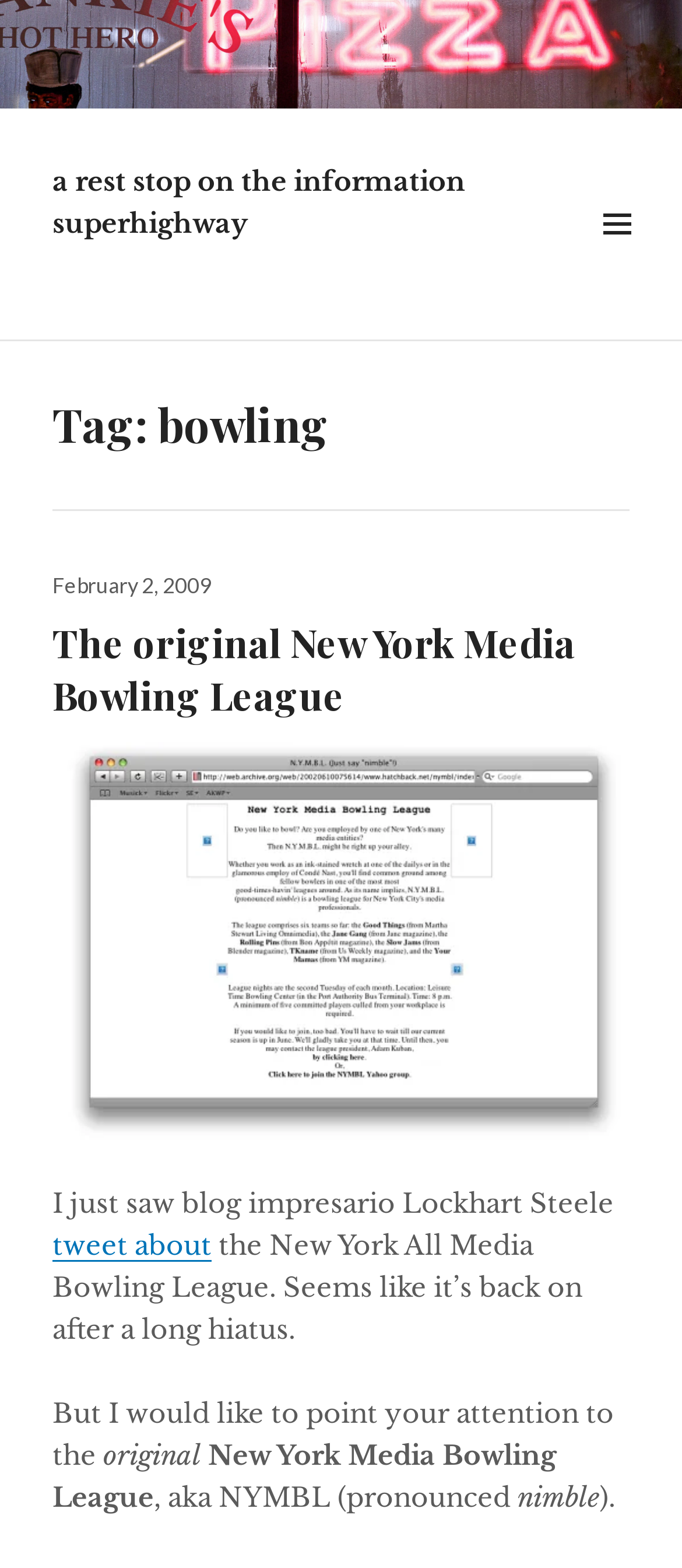Give an in-depth explanation of the webpage layout and content.

The webpage is about bowling, specifically the New York Media Bowling League. At the top, there is a link to "Adam Kuban" accompanied by an image, which is likely a logo or profile picture. Below this, there is a static text that reads "a rest stop on the information superhighway", which appears to be a tagline or slogan.

To the right of the tagline, there is a button labeled "WIDGETS" that is not expanded. Below this button, there is a section with a heading that reads "Tag: bowling". This section contains a post with a date "February 2, 2009" and a time. The post has a heading that reads "The original New York Media Bowling League" and contains a link to the same title. There is also an image associated with this post.

The post itself discusses the New York Media Bowling League, mentioning that it's back on after a long hiatus. The text also points to the original New York Media Bowling League, which is abbreviated as NYMBL and pronounced "nimble". The post is written in a casual tone and includes a few links to related content.

Overall, the webpage appears to be a blog post or article about the New York Media Bowling League, with a focus on its history and revival.